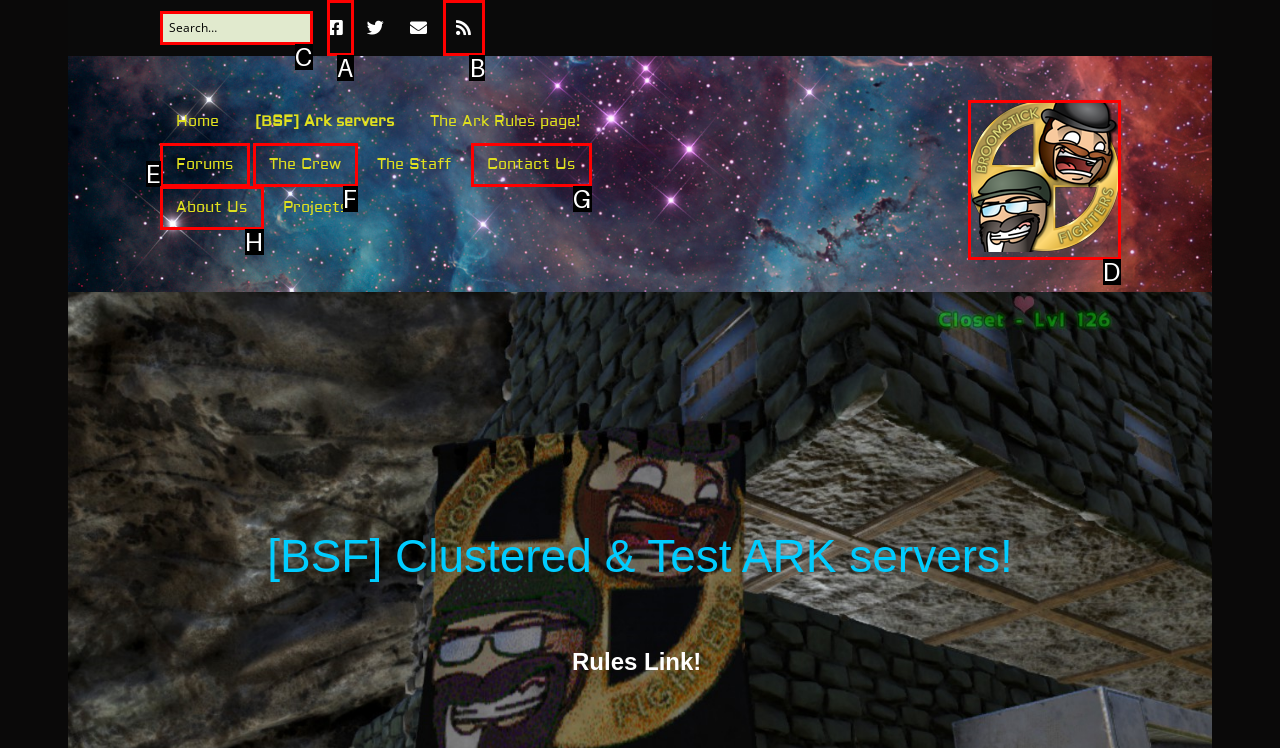Among the marked elements in the screenshot, which letter corresponds to the UI element needed for the task: Visit Facebook page?

A